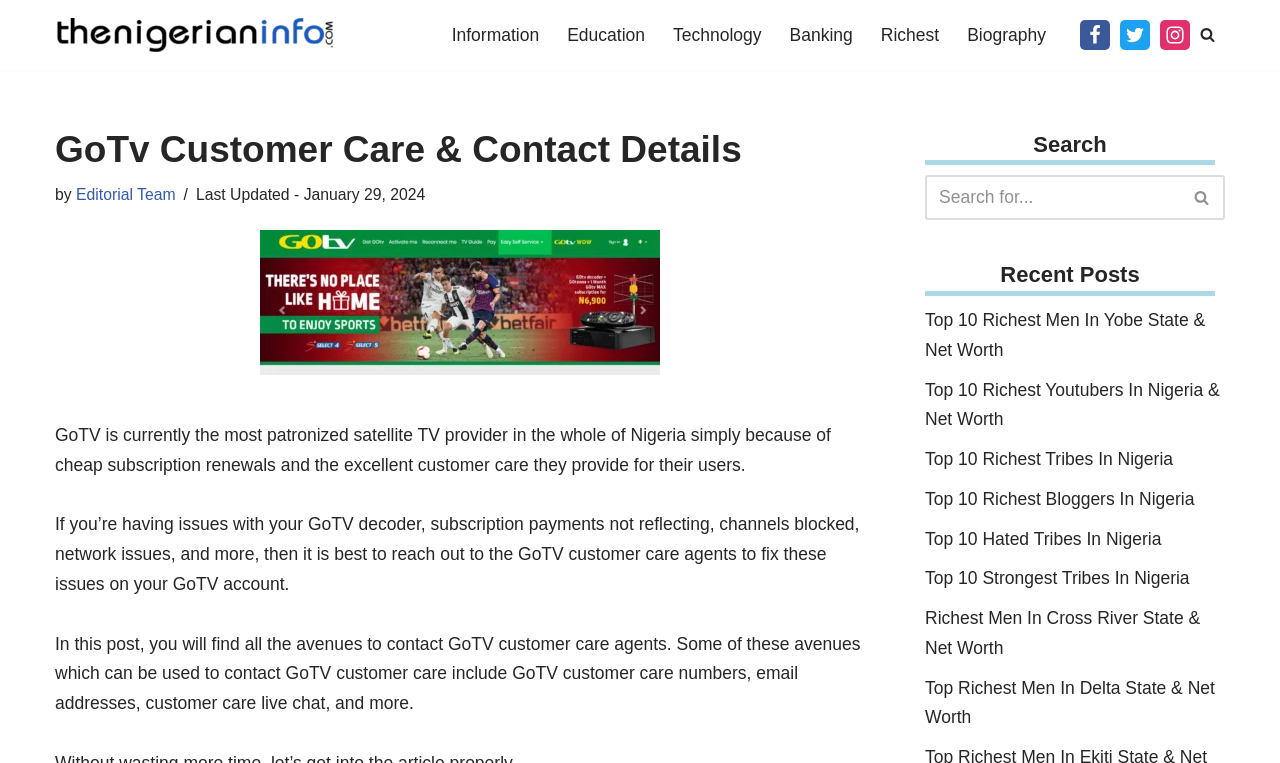Locate the bounding box coordinates of the element's region that should be clicked to carry out the following instruction: "Contact GoTV customer care". The coordinates need to be four float numbers between 0 and 1, i.e., [left, top, right, bottom].

[0.043, 0.557, 0.649, 0.622]